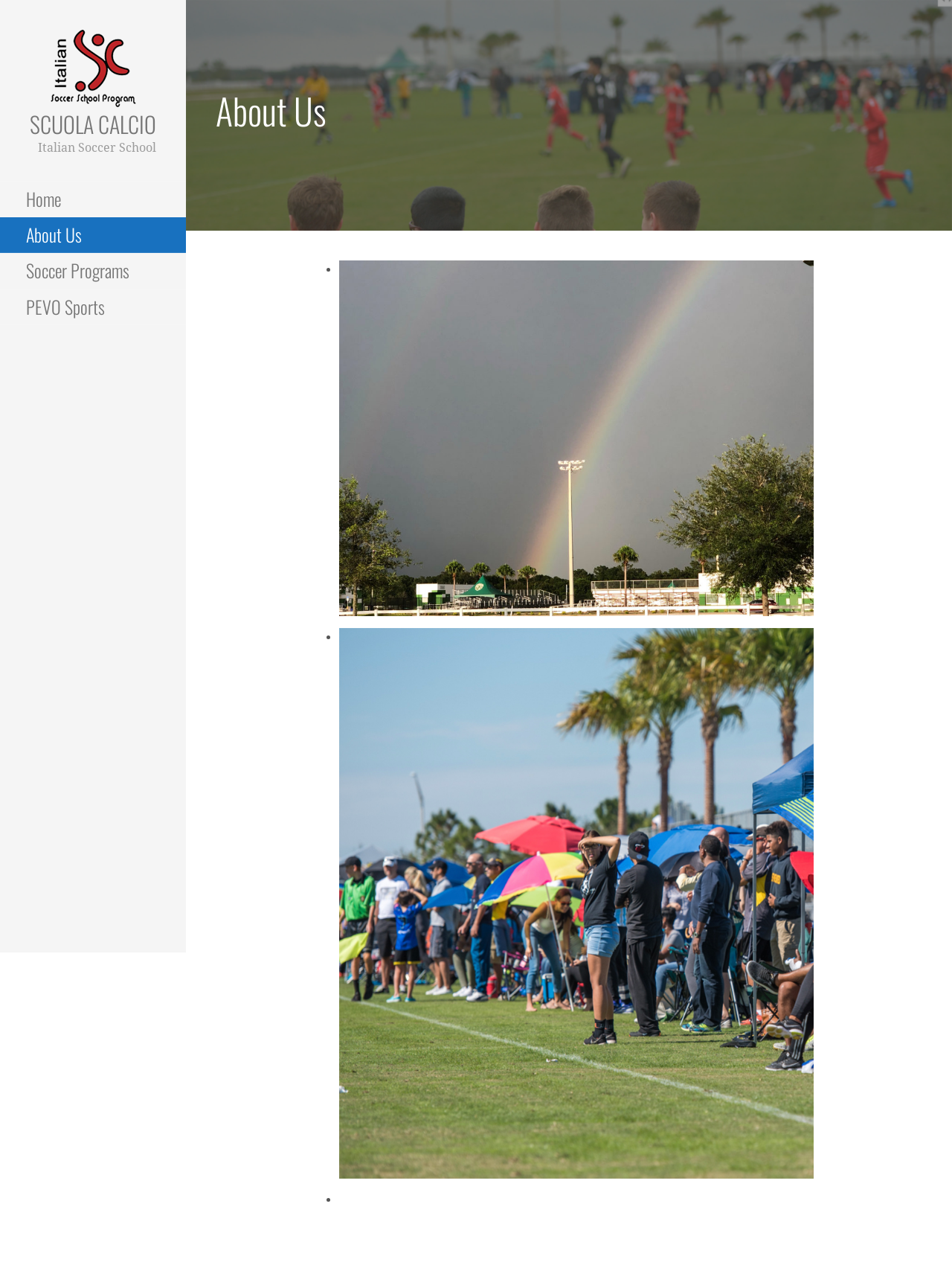What is the language of the soccer school's name?
Look at the image and respond with a single word or a short phrase.

Italian